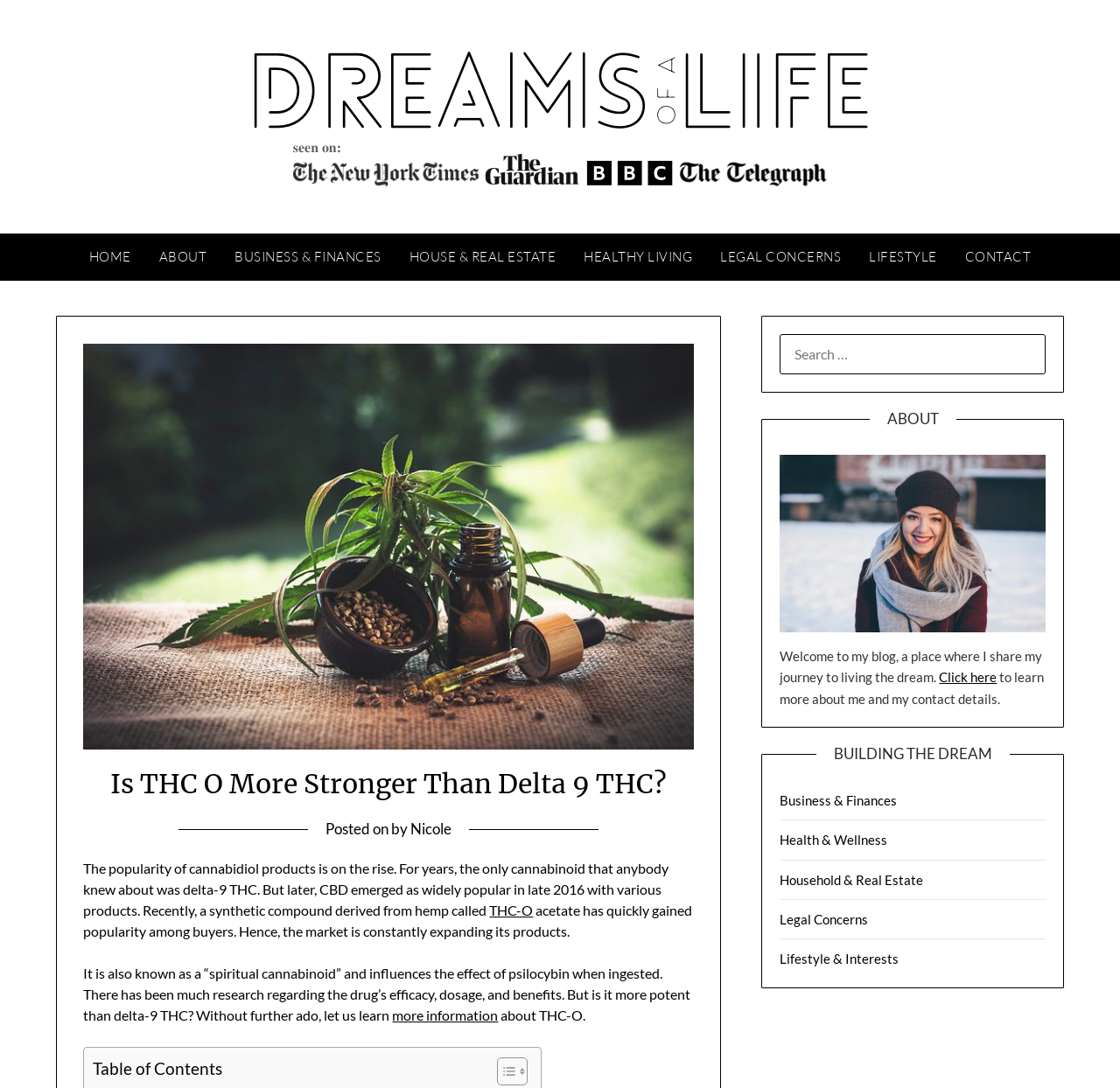Who is the author of the current article?
Please use the visual content to give a single word or phrase answer.

Nicole